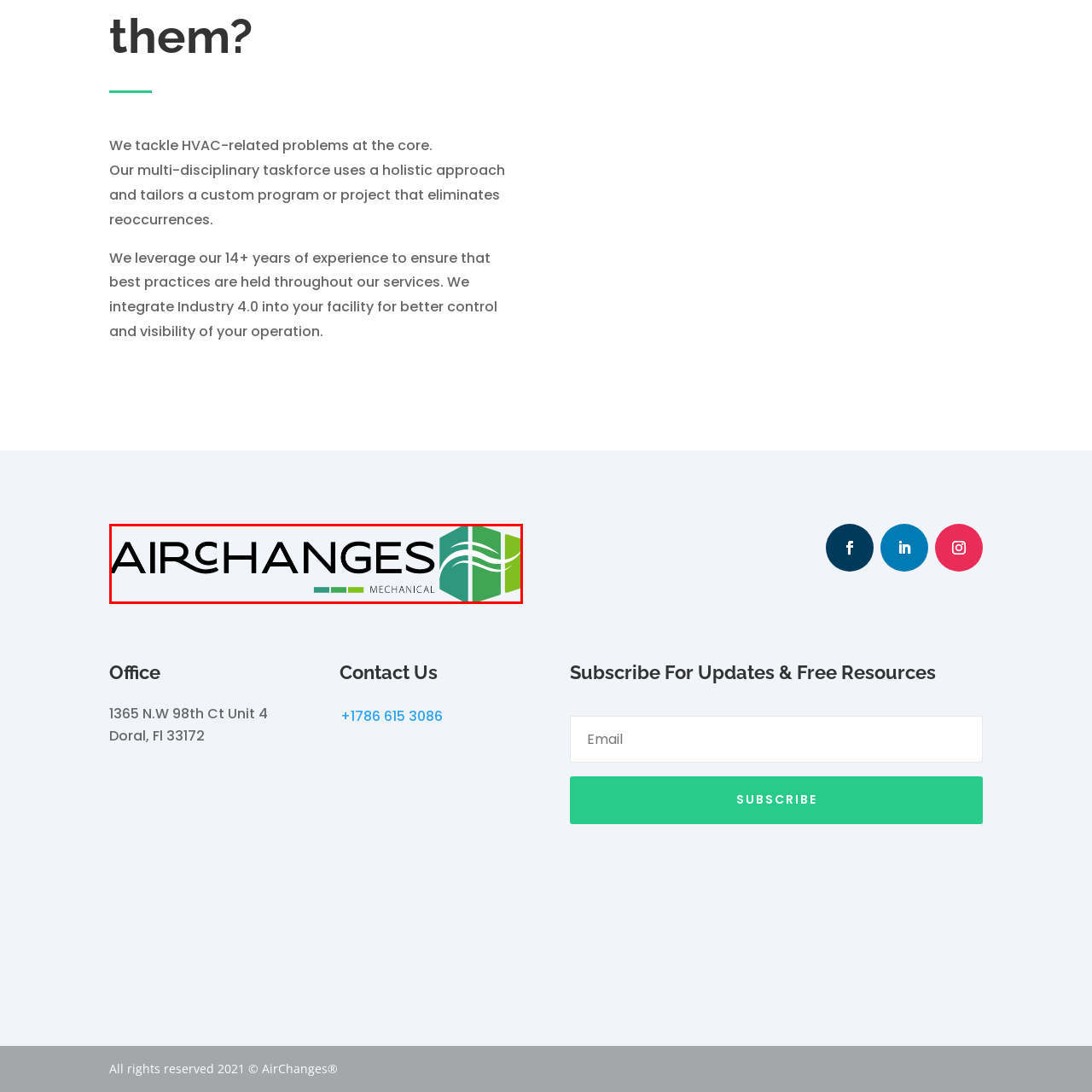Examine the content inside the red boundary in the image and give a detailed response to the following query: What is the focus of the company?

The 'MECHANICAL' element is placed below the company name in lighter text, suggesting a focus on mechanical services related to HVAC and air quality.